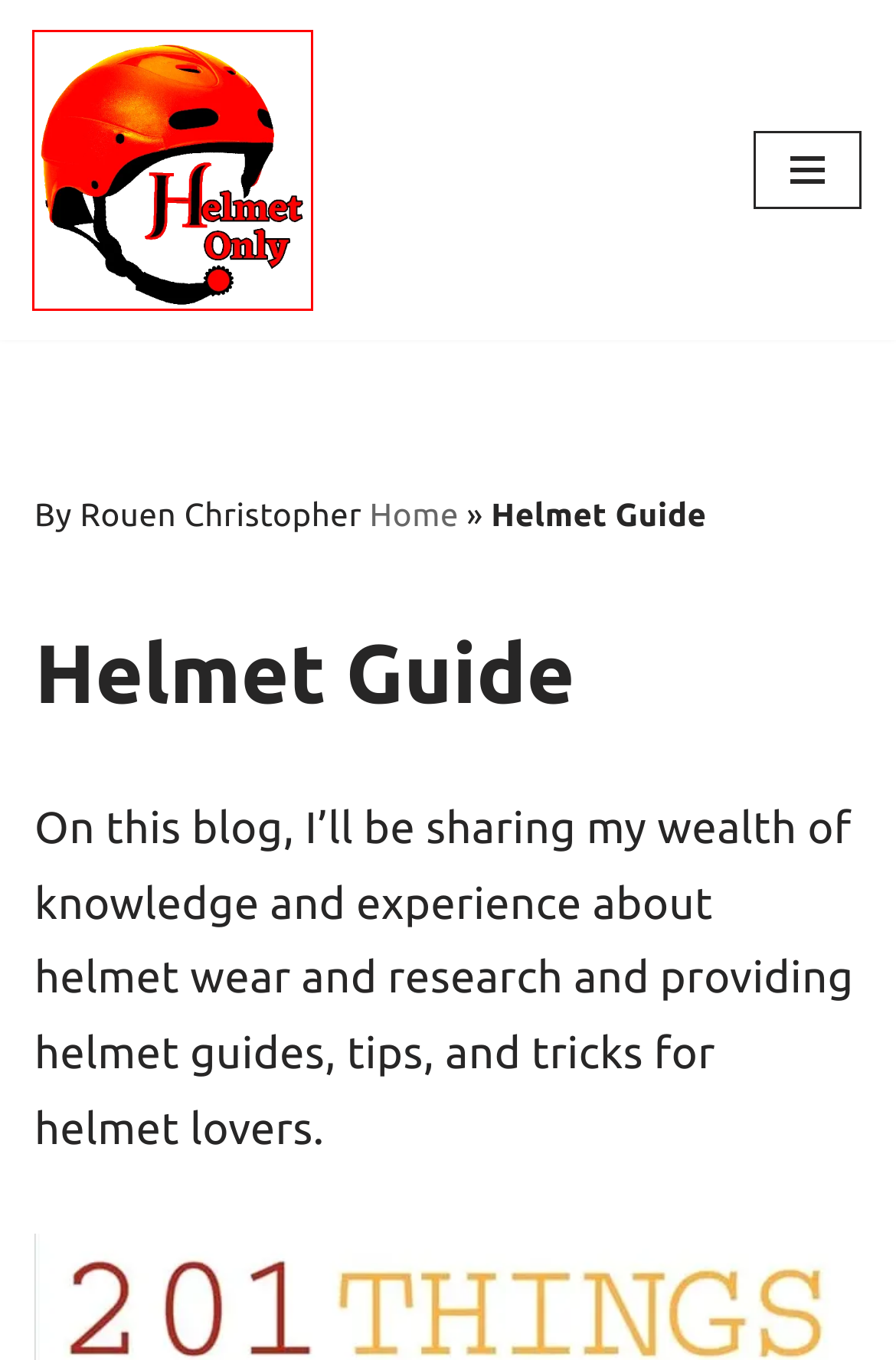You are given a screenshot of a webpage within which there is a red rectangle bounding box. Please choose the best webpage description that matches the new webpage after clicking the selected element in the bounding box. Here are the options:
A. Can I Use A Bike Helmet For Roller Skating? Discover the Ultimate Safety Solution! » Helmet Only
B. Should Soccer Players Wear Helmets? Protecting Heads On The Field » Helmet Only
C. What Helmet Does Myles Garrett Wear? Find Out his Winning Gear! » Helmet Only
D. Helmet Only » A Niche Website by Rouen Christopher
E. Helmet Guide Archives » Page 6 of 6 » Helmet Only
F. About Us » Helmet Only
G. The Ultimate Guide: How Big Is A Mini Helmet? » Helmet Only
H. Why Does Aaron Rodgers Wear A Different Helmet? Unveiling the Secret! » Helmet Only

D